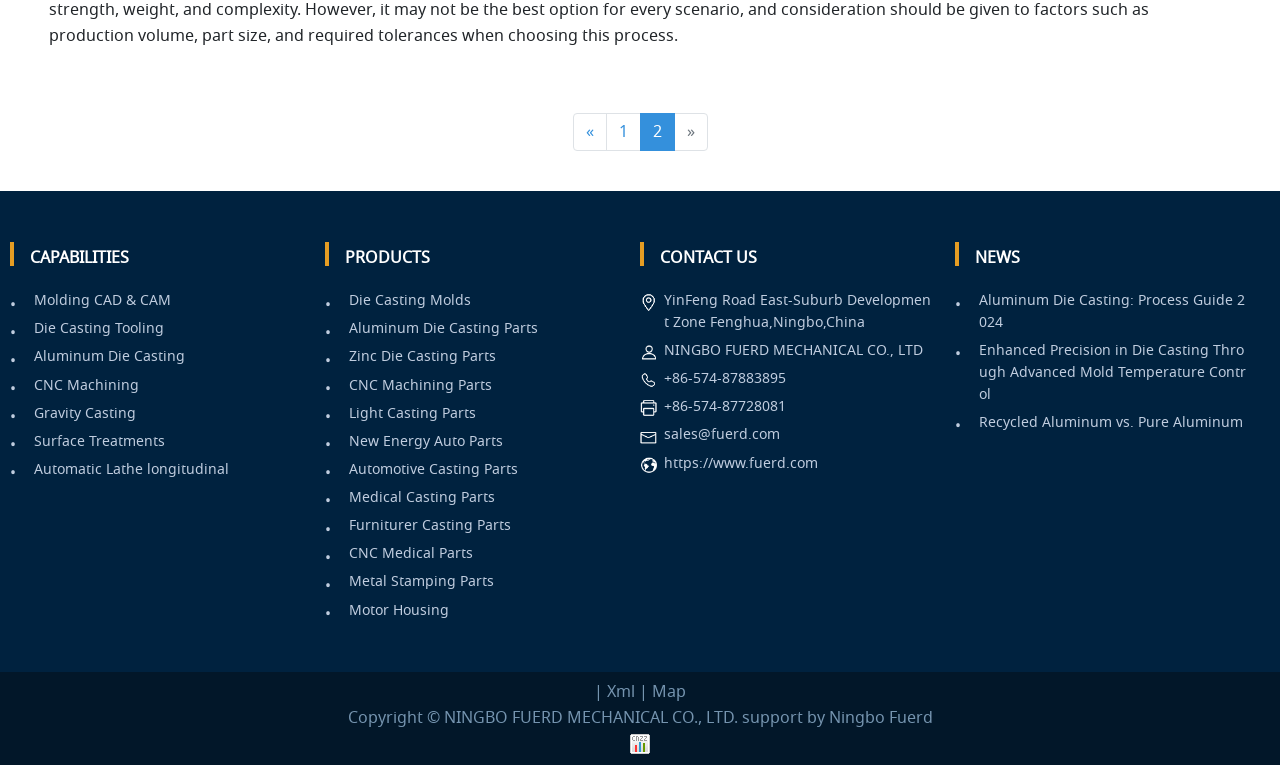Highlight the bounding box coordinates of the region I should click on to meet the following instruction: "Contact us through 'sales@fuerd.com'".

[0.519, 0.555, 0.609, 0.582]